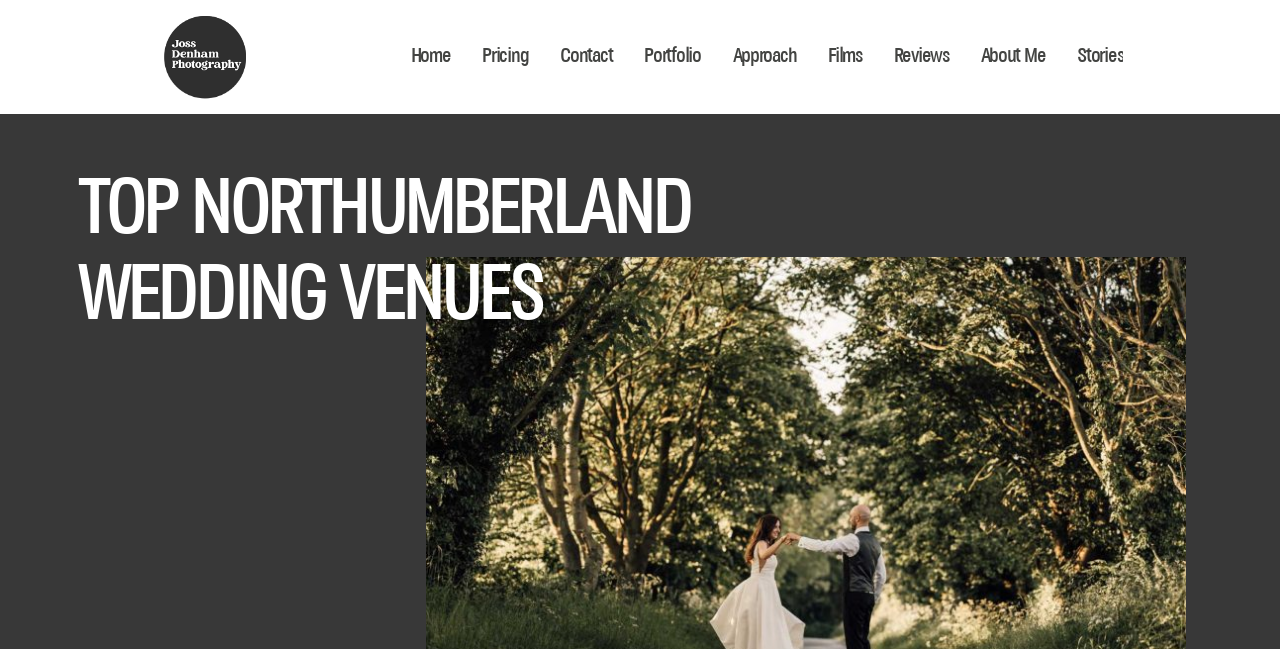Identify the bounding box coordinates for the element that needs to be clicked to fulfill this instruction: "read reviews". Provide the coordinates in the format of four float numbers between 0 and 1: [left, top, right, bottom].

[0.698, 0.07, 0.741, 0.106]